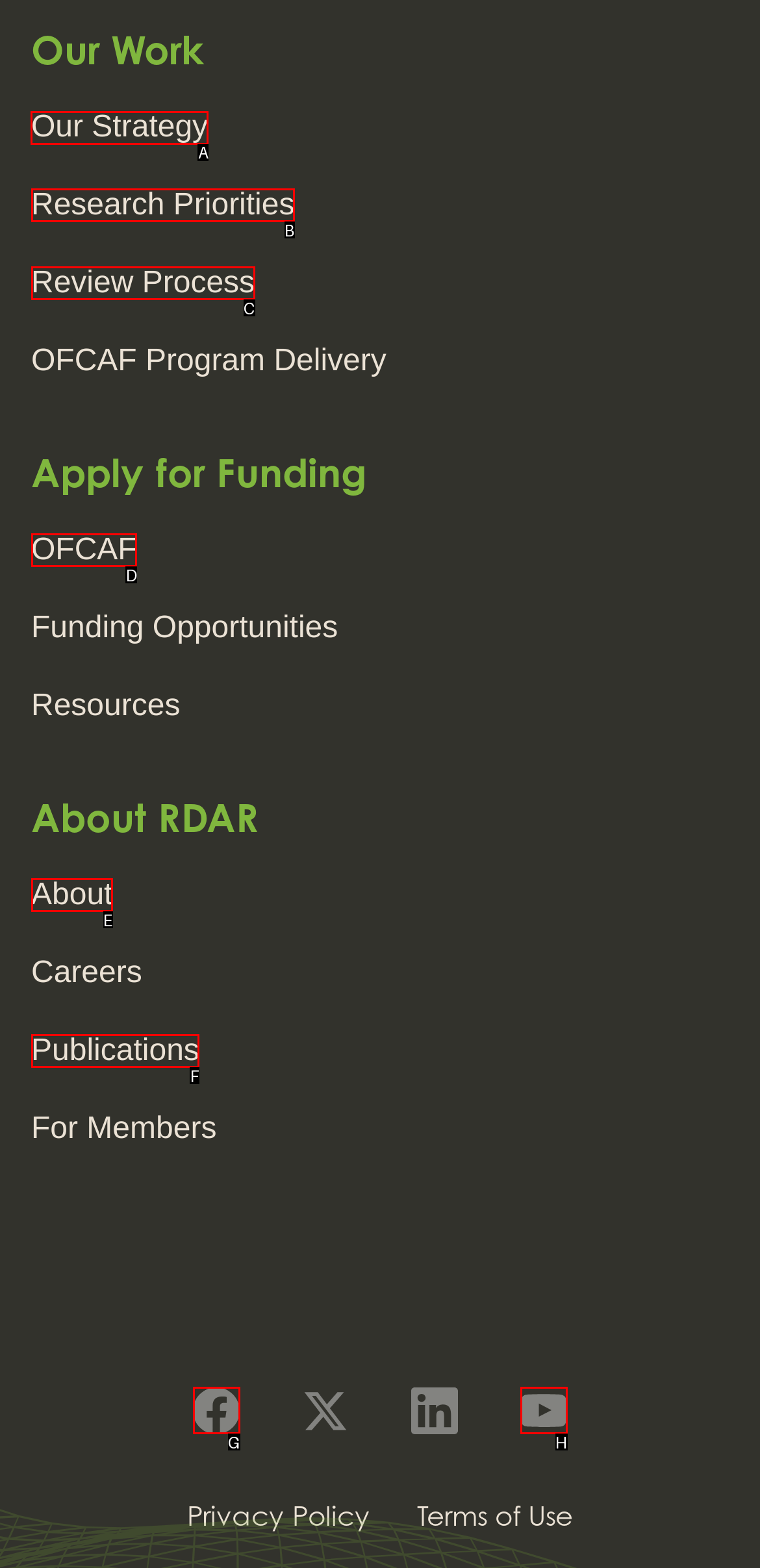Determine the correct UI element to click for this instruction: Click on 'Our Strategy'. Respond with the letter of the chosen element.

A